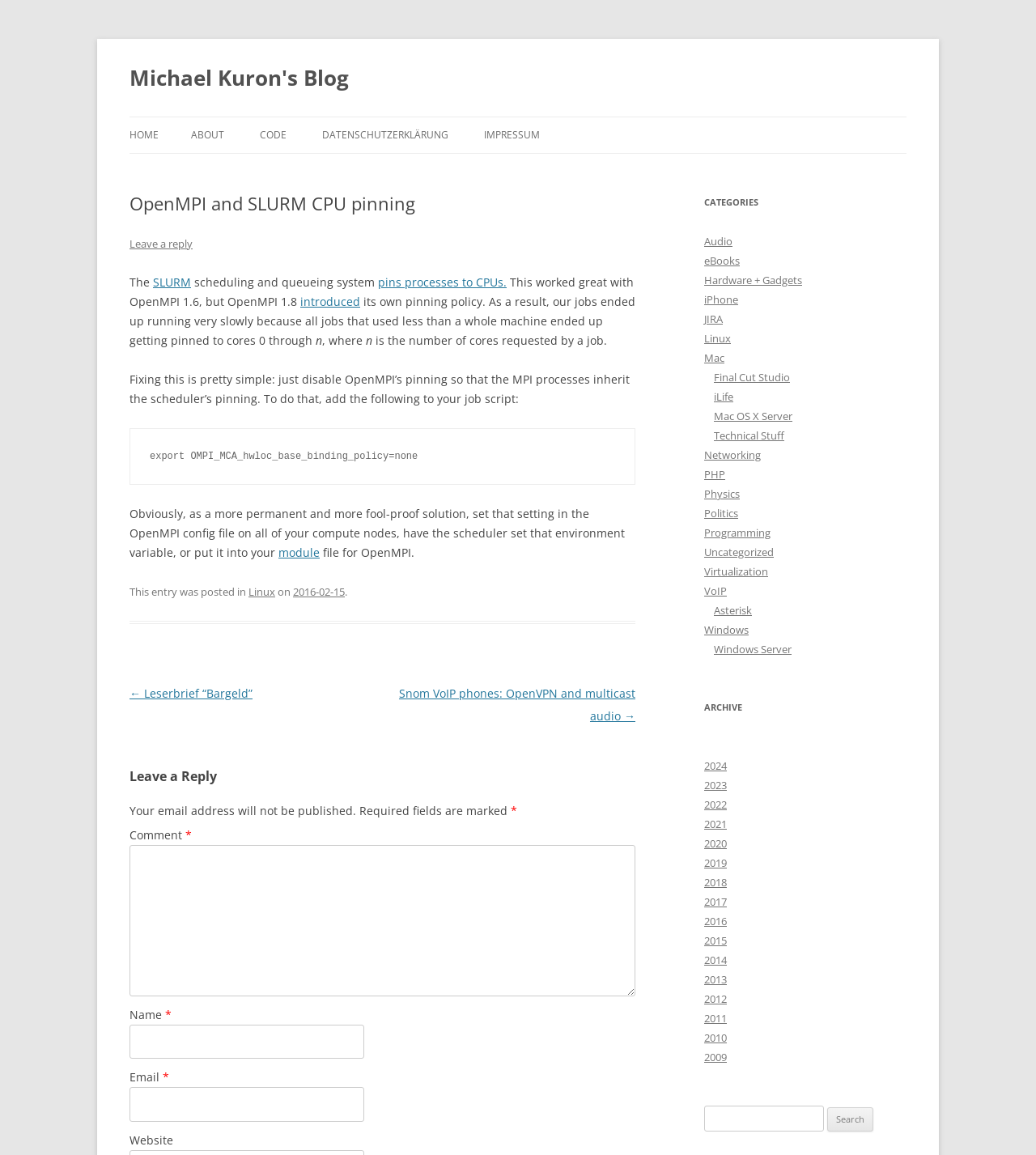Give a detailed explanation of the elements present on the webpage.

This webpage is a blog post titled "OpenMPI and SLURM CPU pinning" on Michael Kuron's Blog. At the top, there is a header section with a link to the blog's homepage and a navigation menu with links to various sections such as "HOME", "ABOUT", "CODE", and more.

Below the header, there is a main article section with a heading that matches the title of the blog post. The article discusses the topic of OpenMPI and SLURM CPU pinning, with text that explains the concept and provides instructions on how to fix an issue related to it. The text is interspersed with links to relevant terms and concepts.

To the right of the article, there is a sidebar with several sections. The first section is a list of categories, with links to various topics such as "Audio", "eBooks", "Hardware + Gadgets", and more. Below the categories, there is an archive section with links to blog posts from different years, ranging from 2024 to 2017.

At the bottom of the page, there is a footer section with a copyright notice and a link to the blog's homepage. There is also a section for leaving a reply, with fields for entering a name, email, and comment.

Throughout the page, there are several links to other blog posts, including a "Post navigation" section at the bottom that links to the previous and next posts.